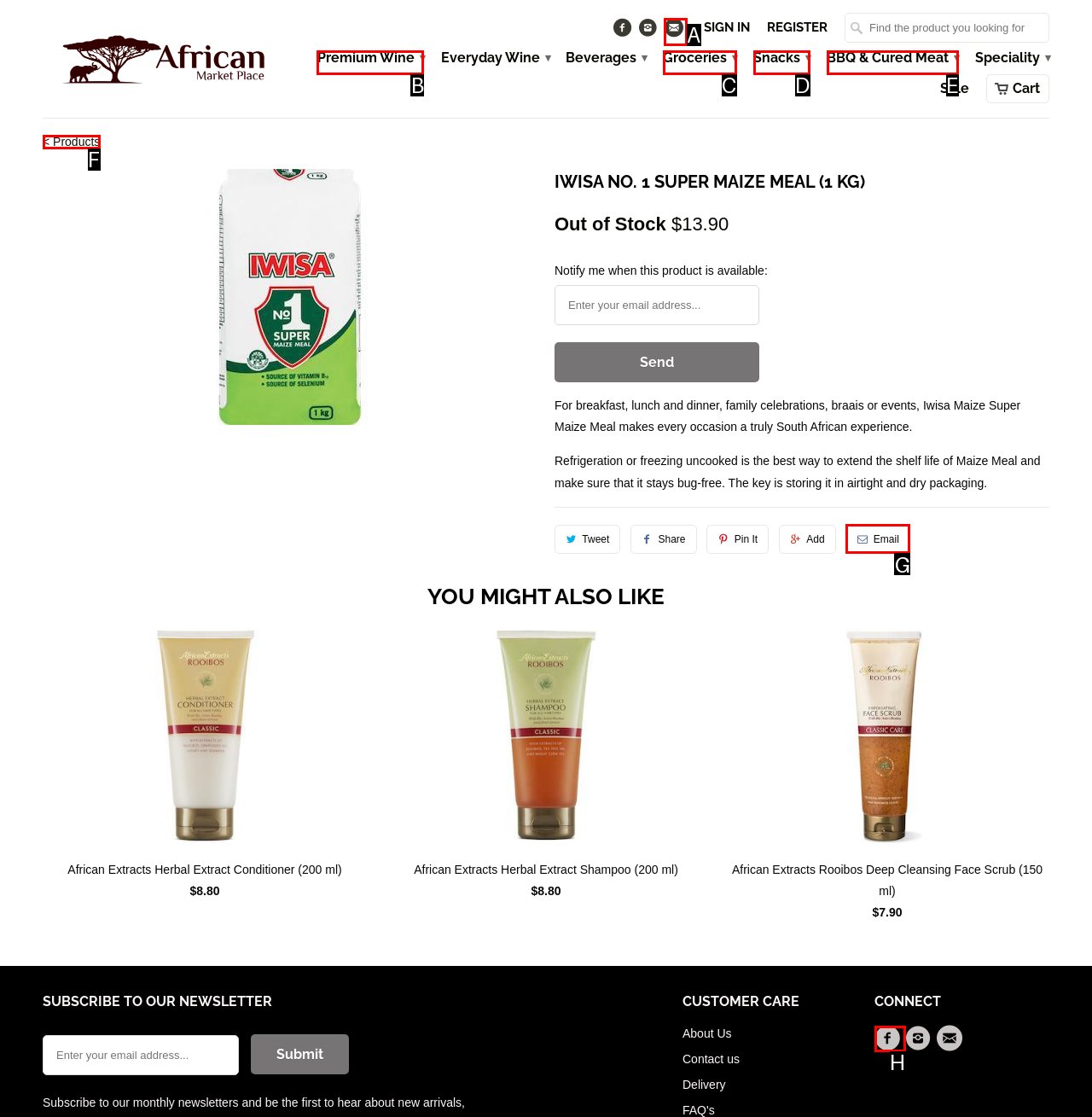Select the letter that corresponds to the description: Groceries ▾. Provide your answer using the option's letter.

C